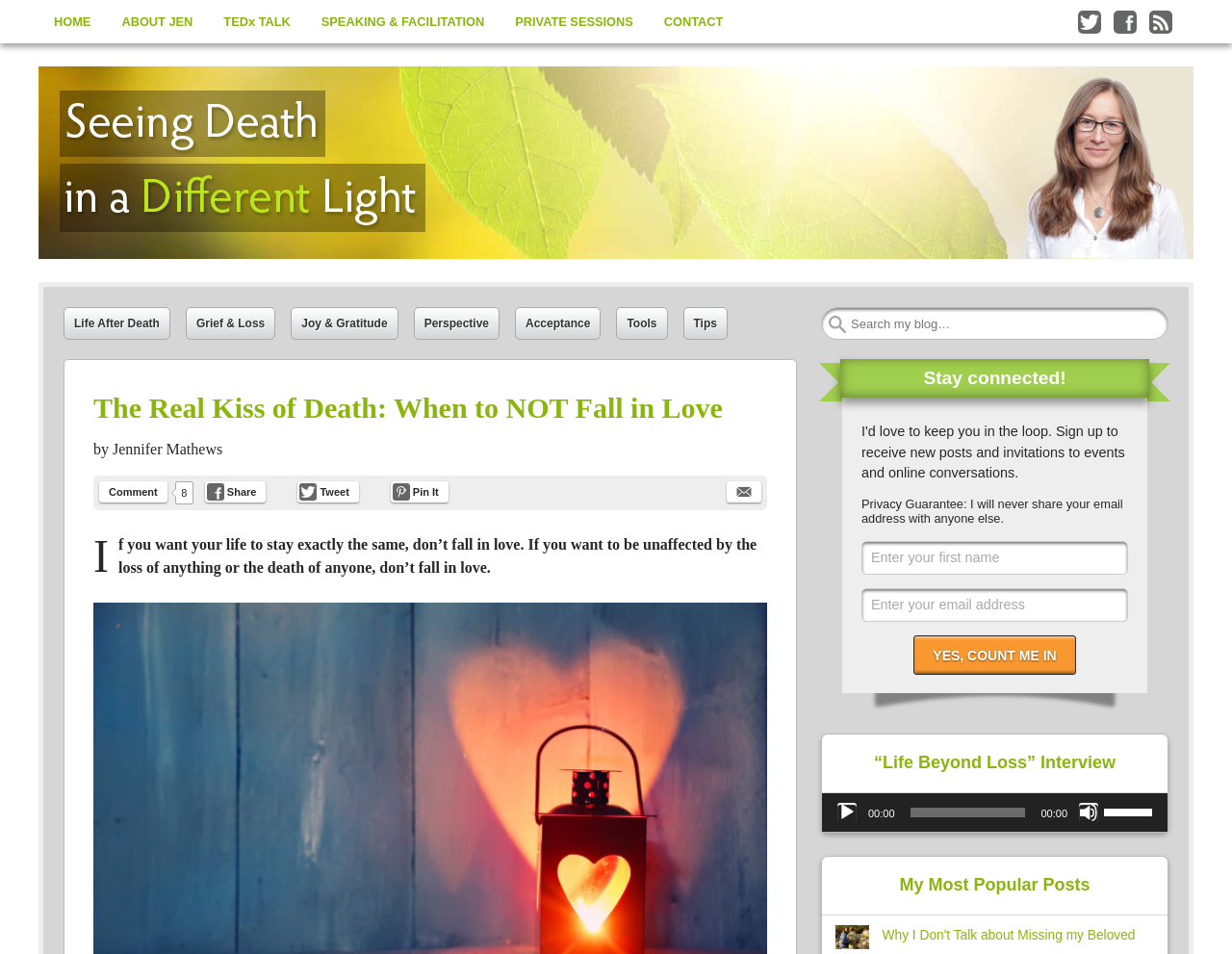Using the element description: "HOME", determine the bounding box coordinates. The coordinates should be in the format [left, top, right, bottom], with values between 0 and 1.

[0.031, 0.0, 0.086, 0.045]